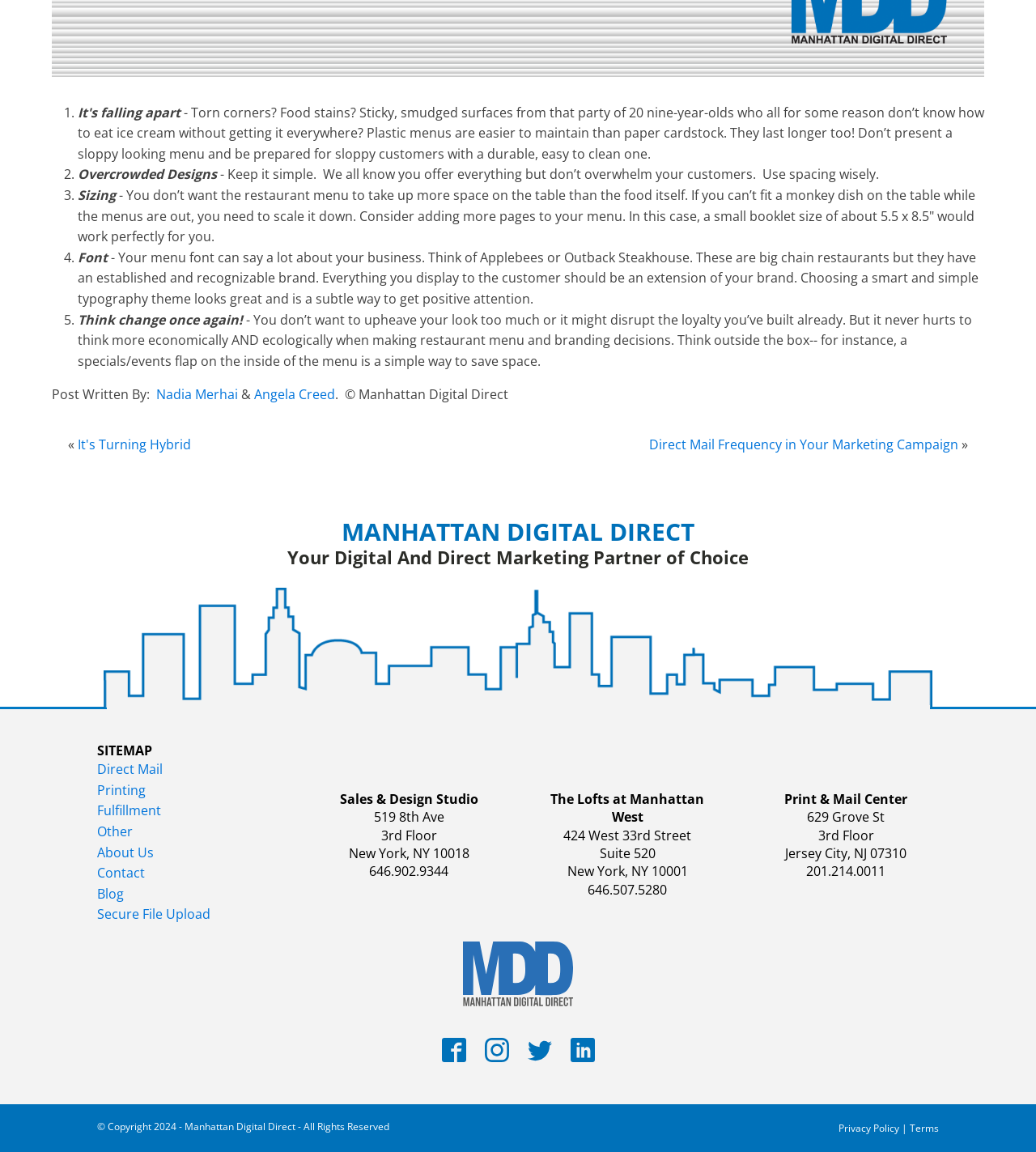Locate the coordinates of the bounding box for the clickable region that fulfills this instruction: "Click on 'Direct Mail'".

[0.094, 0.66, 0.157, 0.676]